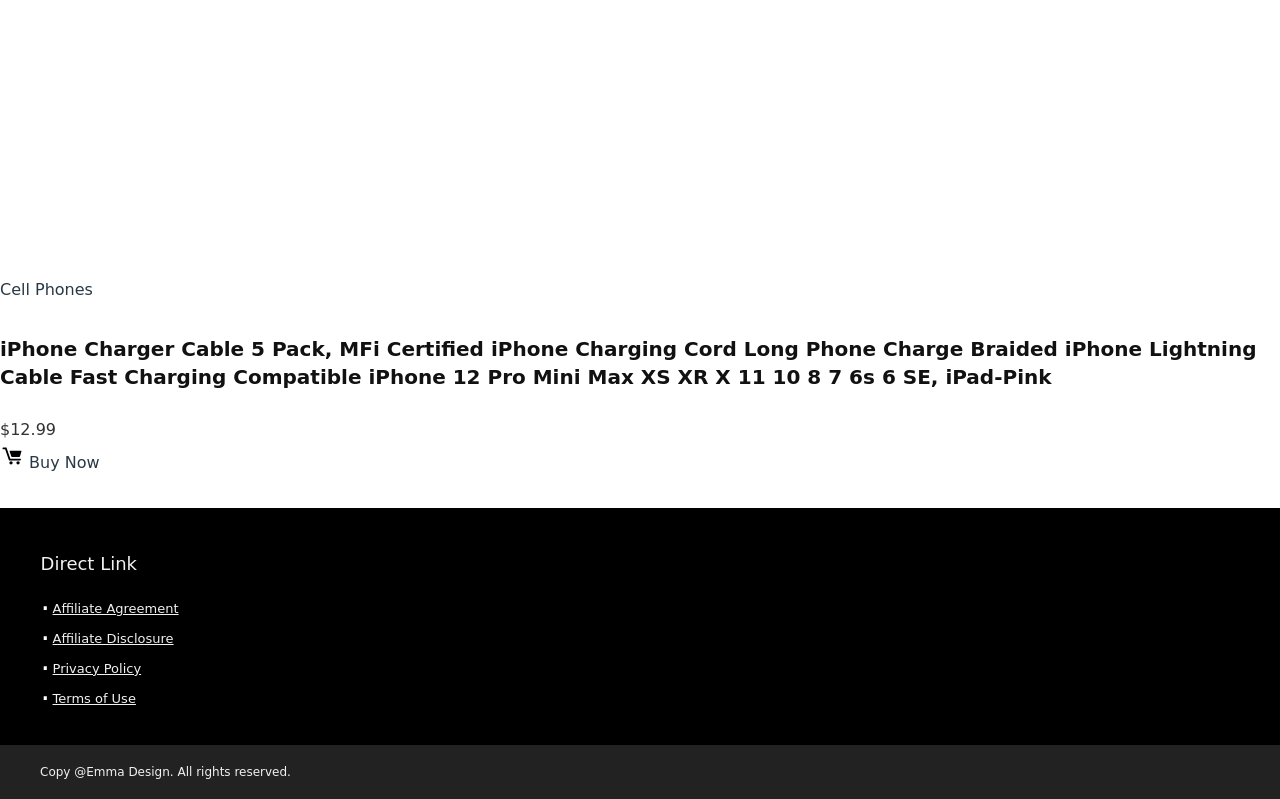Using the details in the image, give a detailed response to the question below:
What is the color of the iPhone charger cable?

The color of the iPhone charger cable is mentioned in the heading element as 'Pink', which is part of the product description.